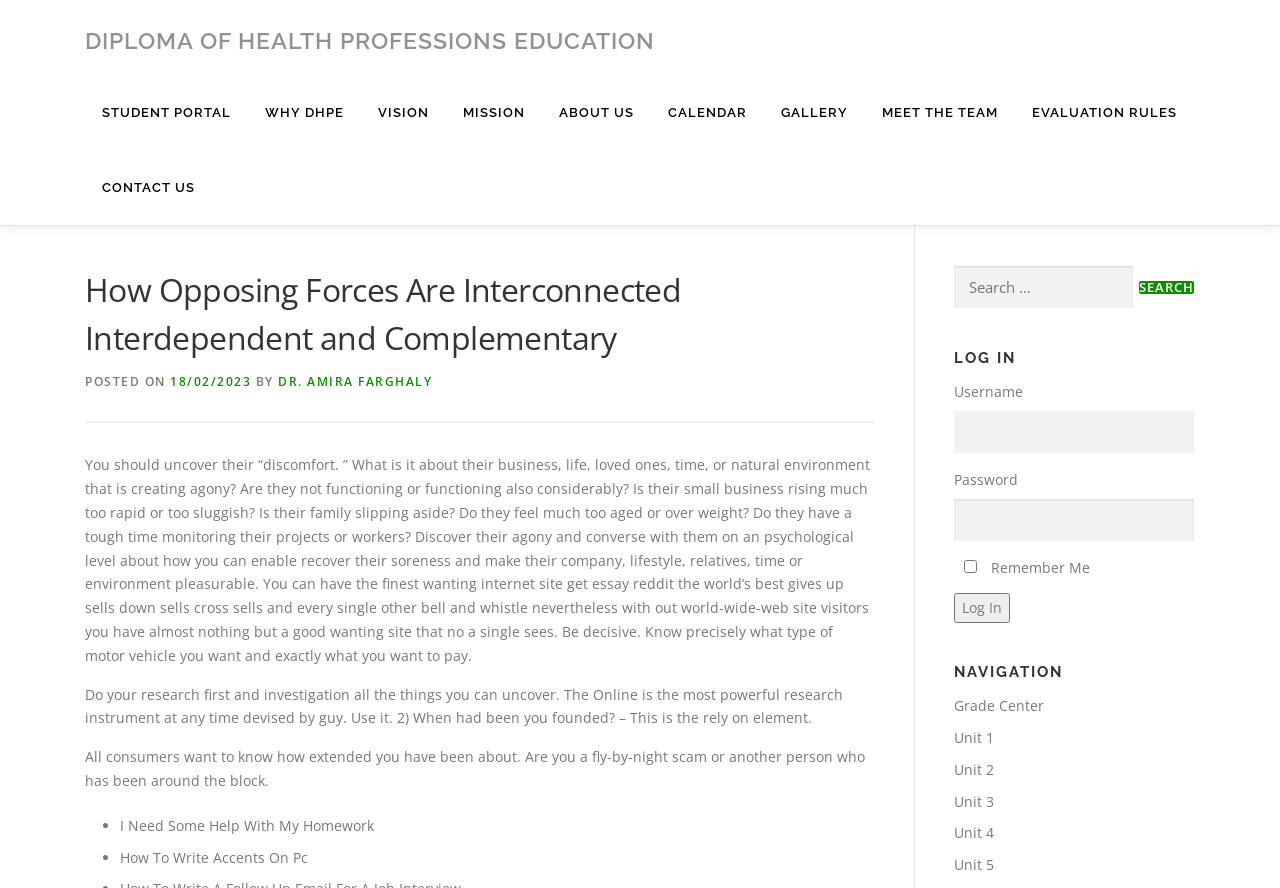Locate the bounding box coordinates of the region to be clicked to comply with the following instruction: "View 'Unit 1'". The coordinates must be four float numbers between 0 and 1, in the form [left, top, right, bottom].

[0.745, 0.82, 0.777, 0.841]